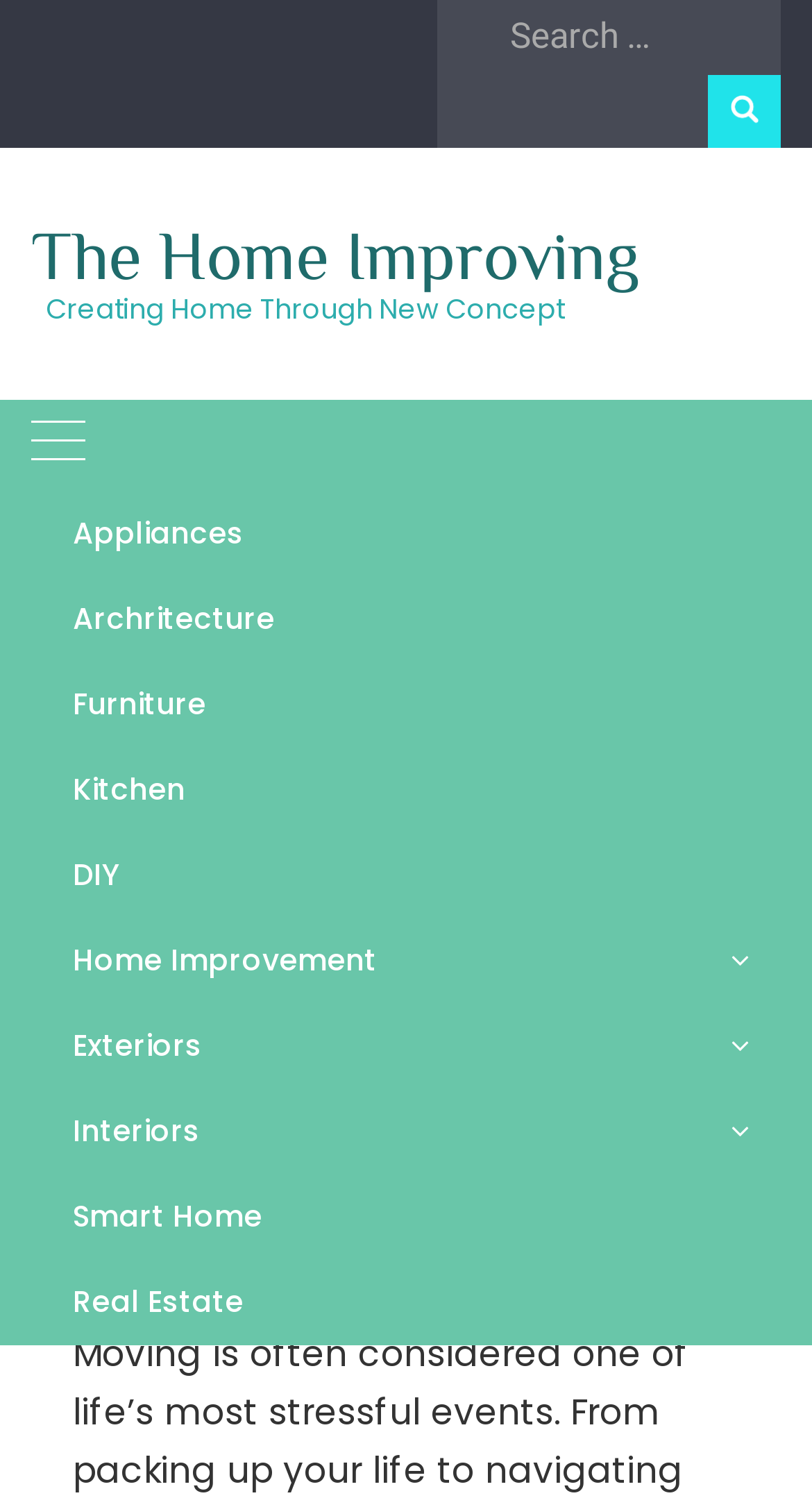Identify the bounding box coordinates of the element to click to follow this instruction: 'Search for something'. Ensure the coordinates are four float values between 0 and 1, provided as [left, top, right, bottom].

[0.603, 0.0, 0.962, 0.049]